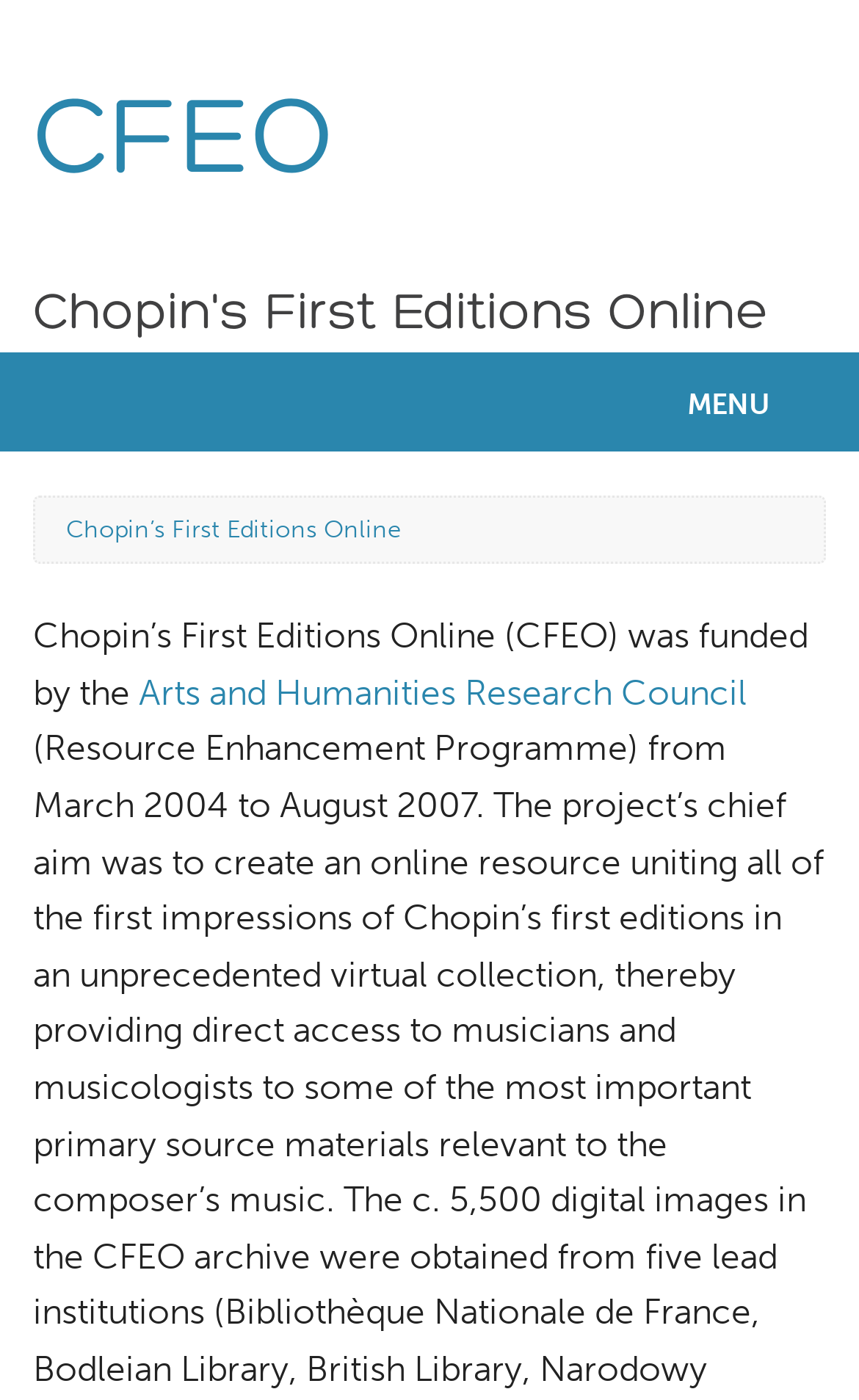What organization funded the project?
Answer the question in a detailed and comprehensive manner.

The funding organization can be found in the static text element that mentions 'Arts and Humanities Research Council' as the funding body. This text is located below the heading elements and provides information about the project's funding.